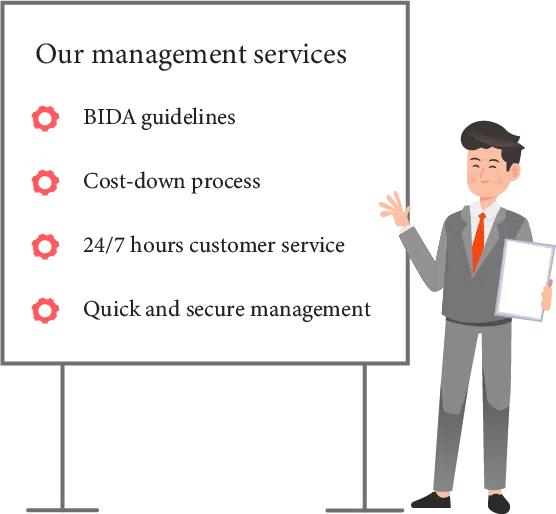Carefully examine the image and provide an in-depth answer to the question: What is the person in the image gesturing towards?

The person in the image, dressed in formal attire, is gesturing towards the display board, emphasizing the services detailed on it, which suggests that they are confident and knowledgeable about the company's management services.